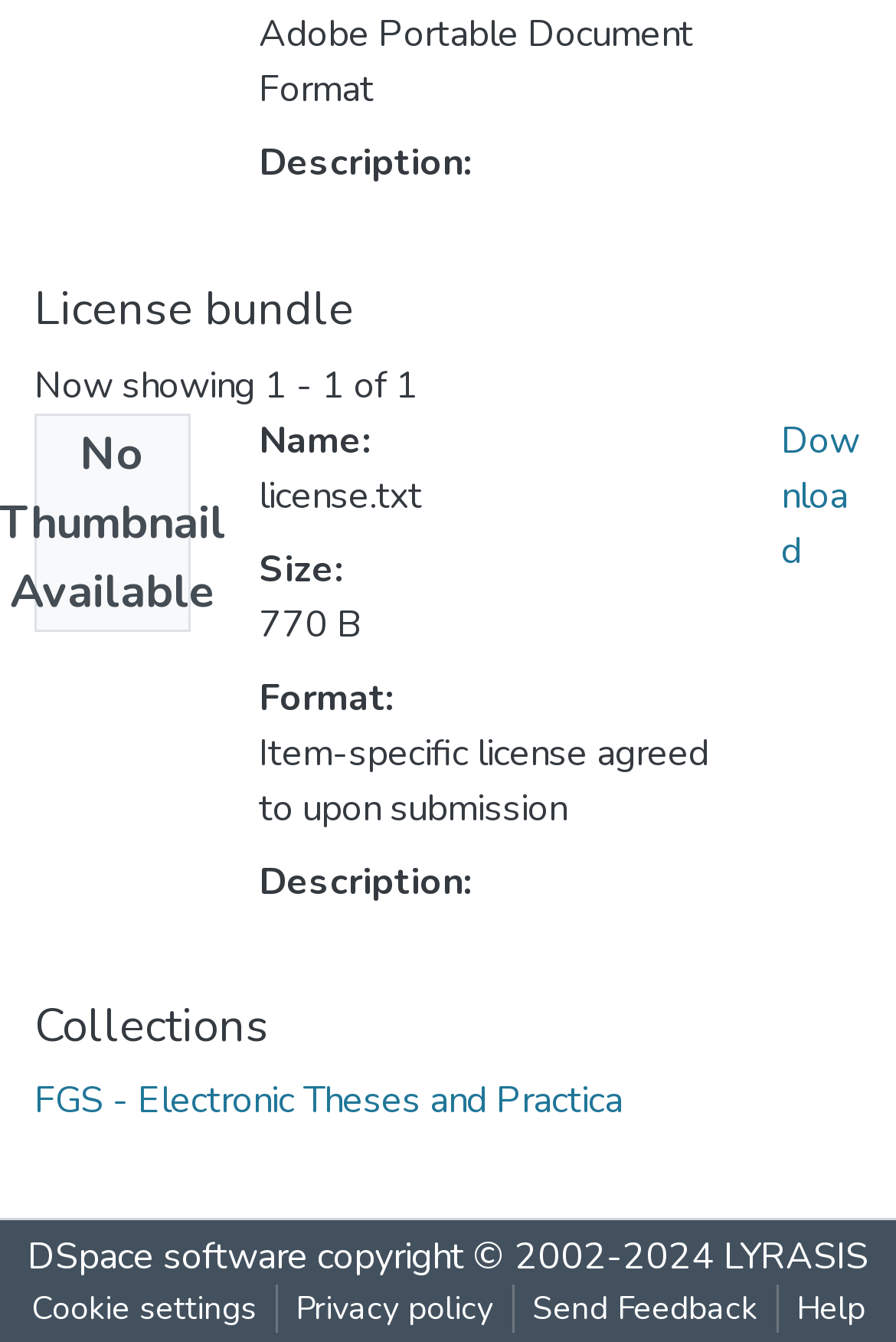What is the name of the license file?
Based on the screenshot, provide a one-word or short-phrase response.

license.txt